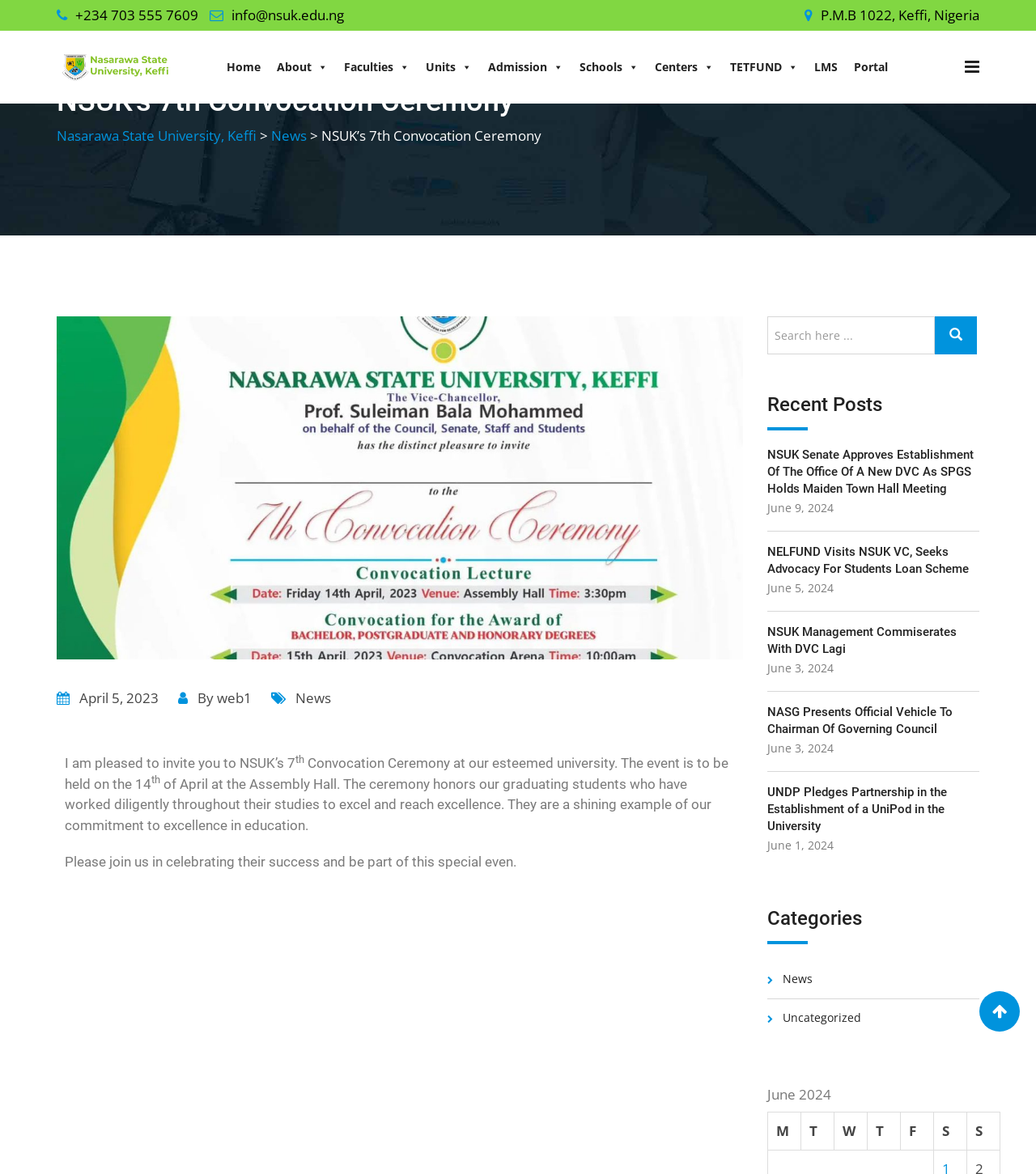What is the date of the 7th Convocation Ceremony?
Answer the question with a single word or phrase, referring to the image.

14th of April